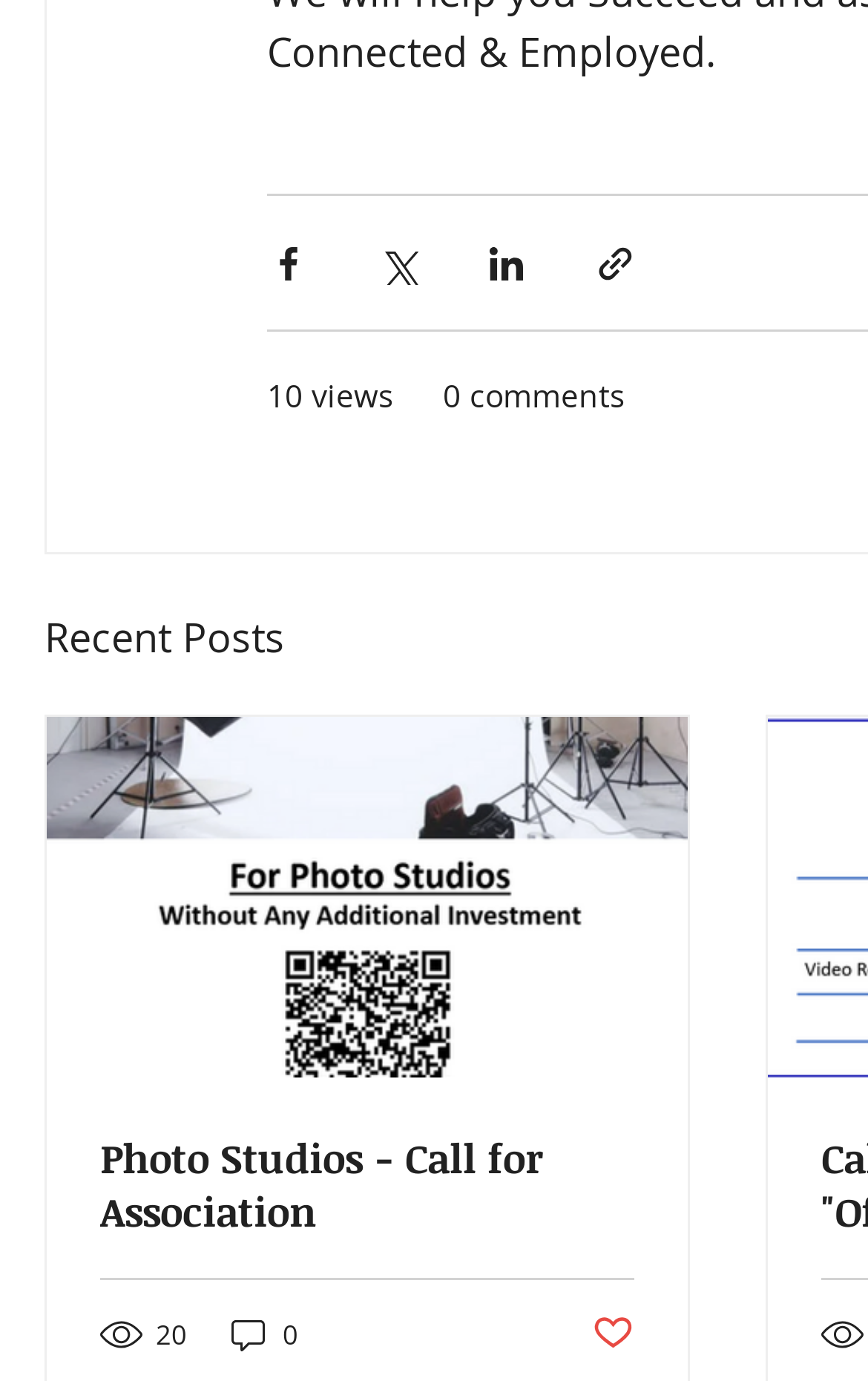How many views does the first post have?
Please use the image to deliver a detailed and complete answer.

The text '10 views' is displayed below the sharing buttons, indicating that the first post has 10 views.